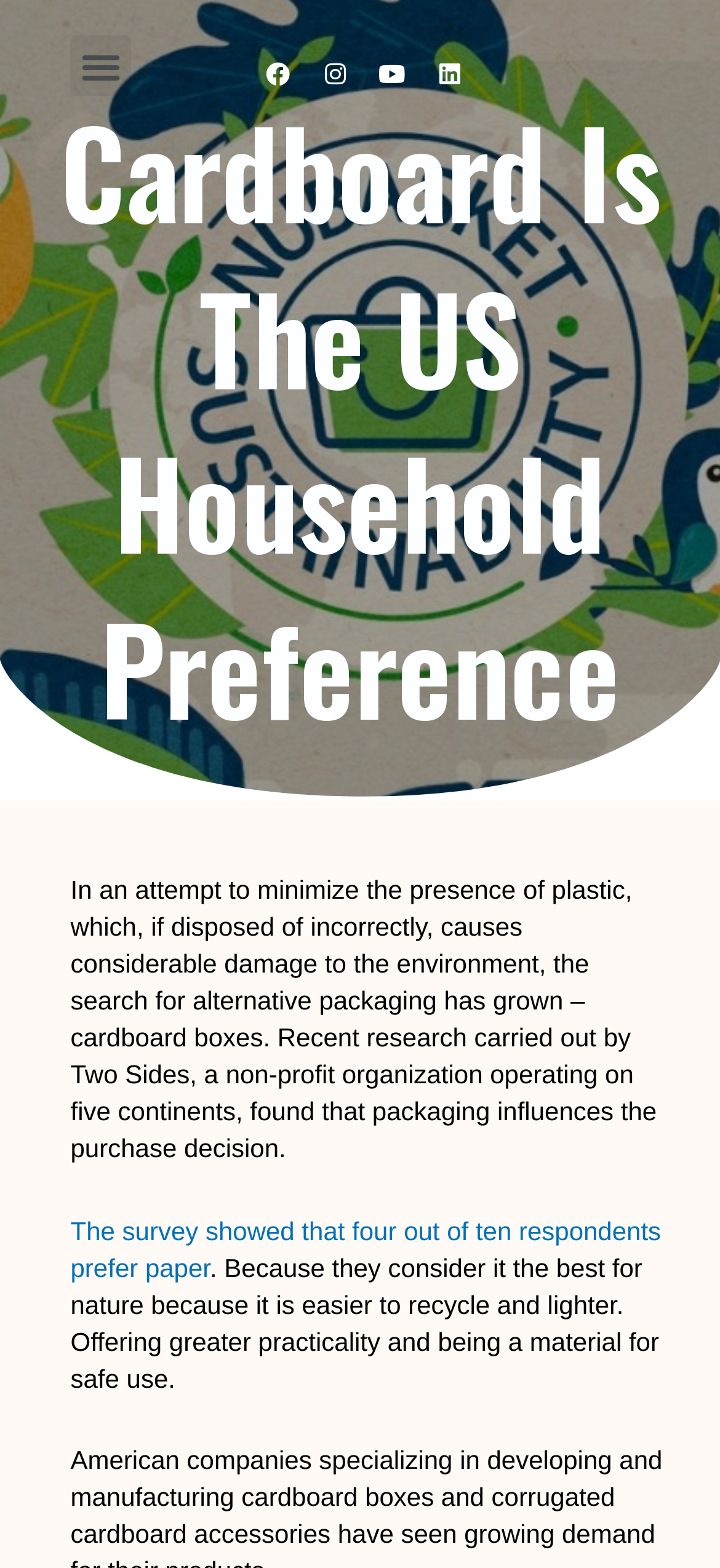What is the name of the non-profit organization mentioned?
Provide a comprehensive and detailed answer to the question.

The webpage mentions that recent research was carried out by Two Sides, a non-profit organization operating on five continents, which found that packaging influences the purchase decision.